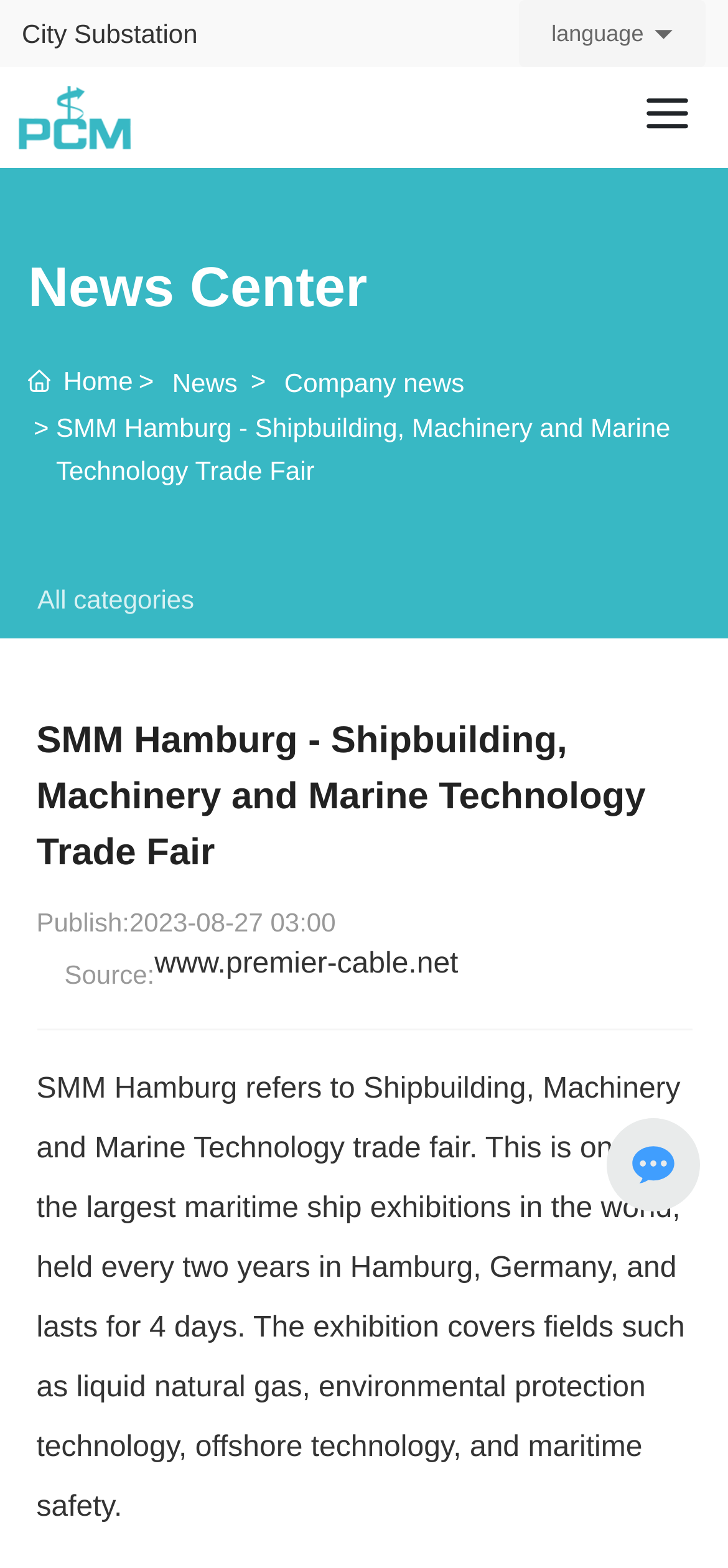What is the topic of the news?
Using the details from the image, give an elaborate explanation to answer the question.

The topic of the news is obtained from the heading 'SMM Hamburg - Shipbuilding, Machinery and Marine Technology Trade Fair' with bounding box coordinates [0.05, 0.455, 0.95, 0.562] and the StaticText 'SMM Hamburg - Shipbuilding, Machinery and Marine Technology Trade Fair' with bounding box coordinates [0.077, 0.263, 0.921, 0.31]